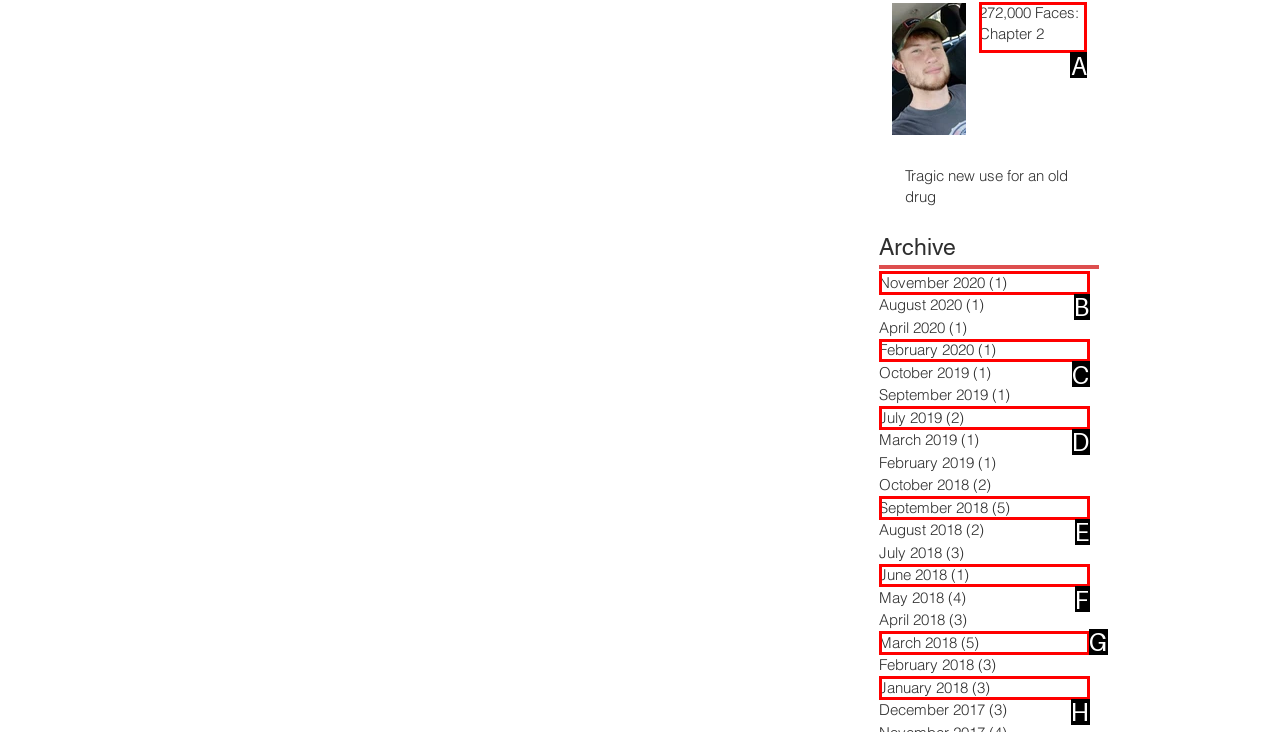Select the proper UI element to click in order to perform the following task: view article '272,000 Faces: Chapter 2'. Indicate your choice with the letter of the appropriate option.

A